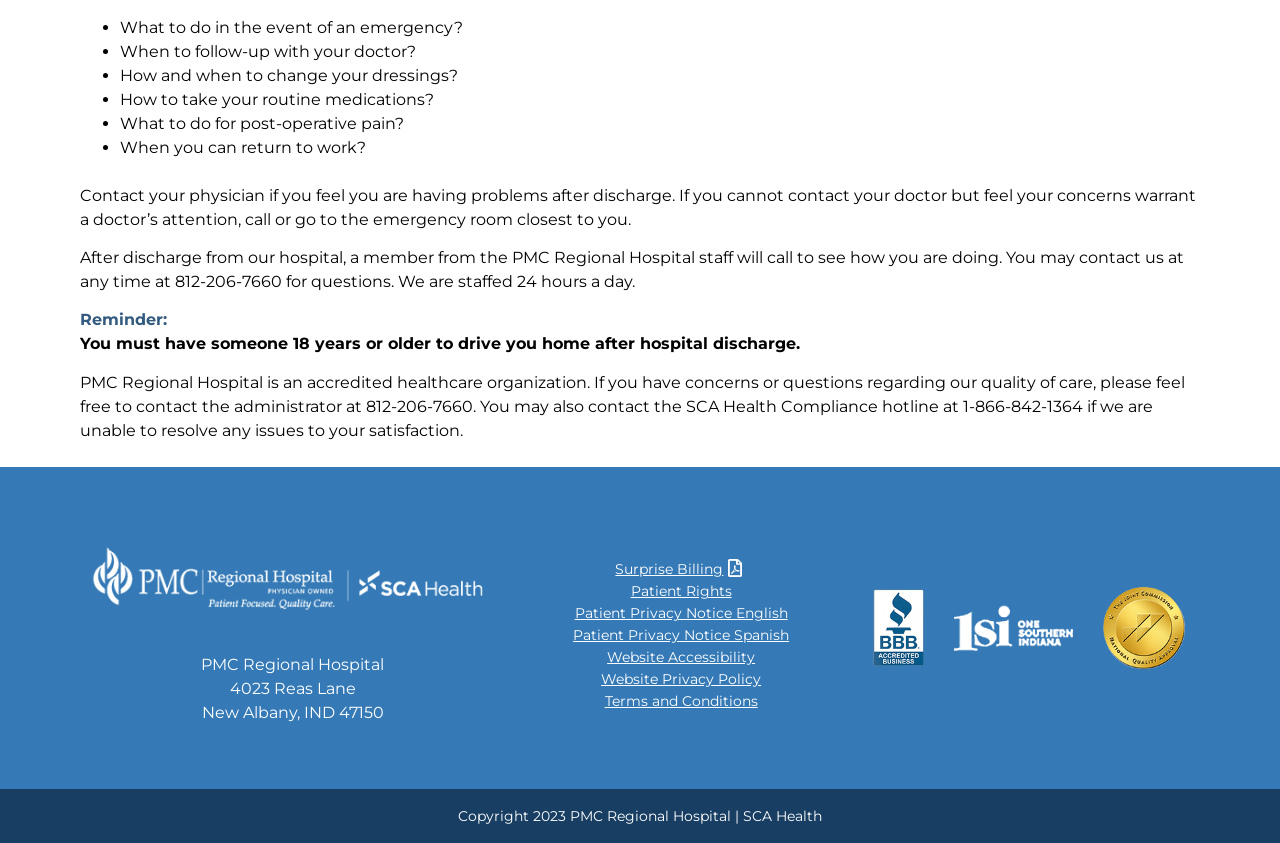Locate the UI element described as follows: "Patient Privacy Notice English". Return the bounding box coordinates as four float numbers between 0 and 1 in the order [left, top, right, bottom].

[0.449, 0.717, 0.615, 0.738]